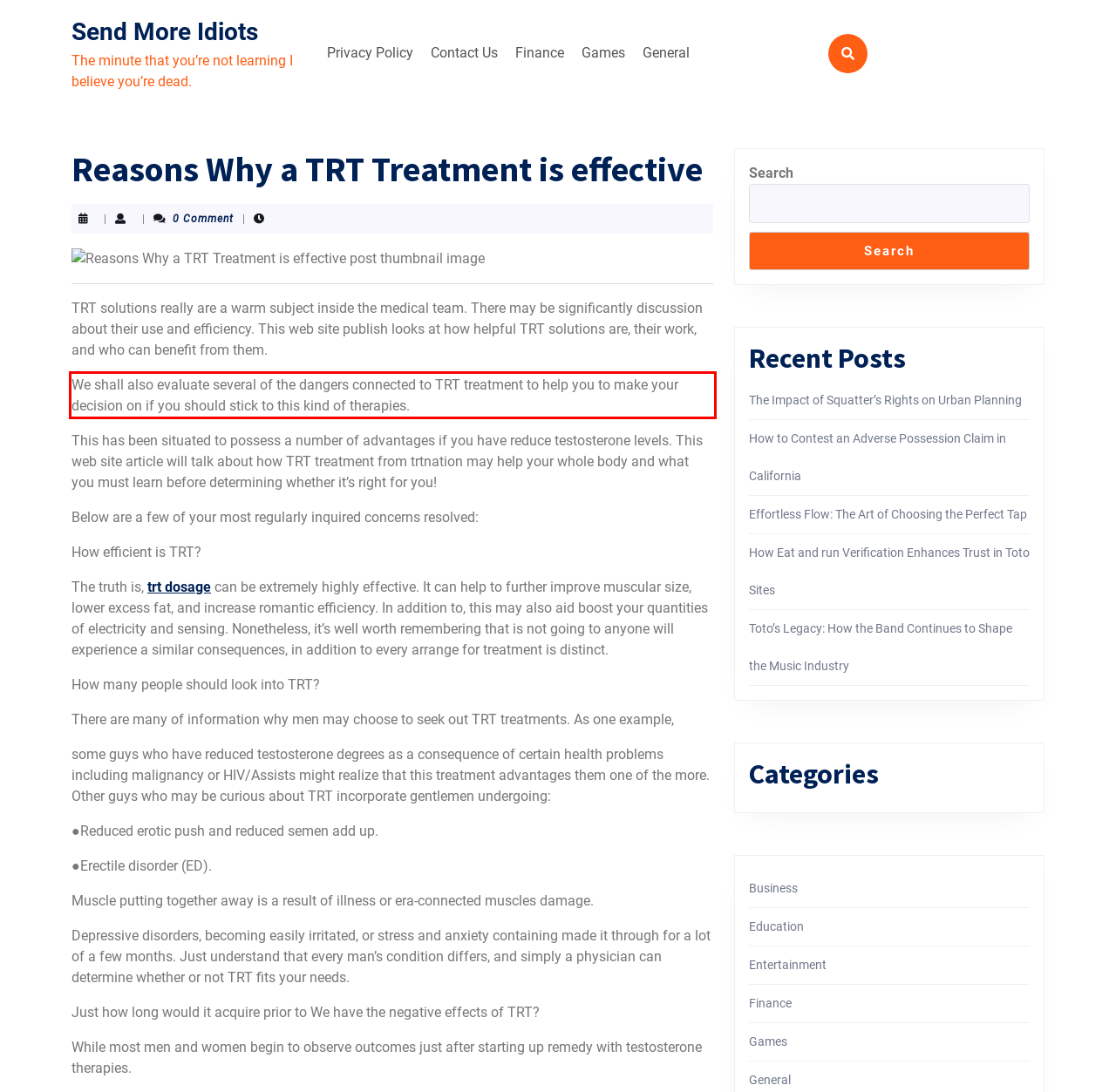Within the screenshot of a webpage, identify the red bounding box and perform OCR to capture the text content it contains.

We shall also evaluate several of the dangers connected to TRT treatment to help you to make your decision on if you should stick to this kind of therapies.